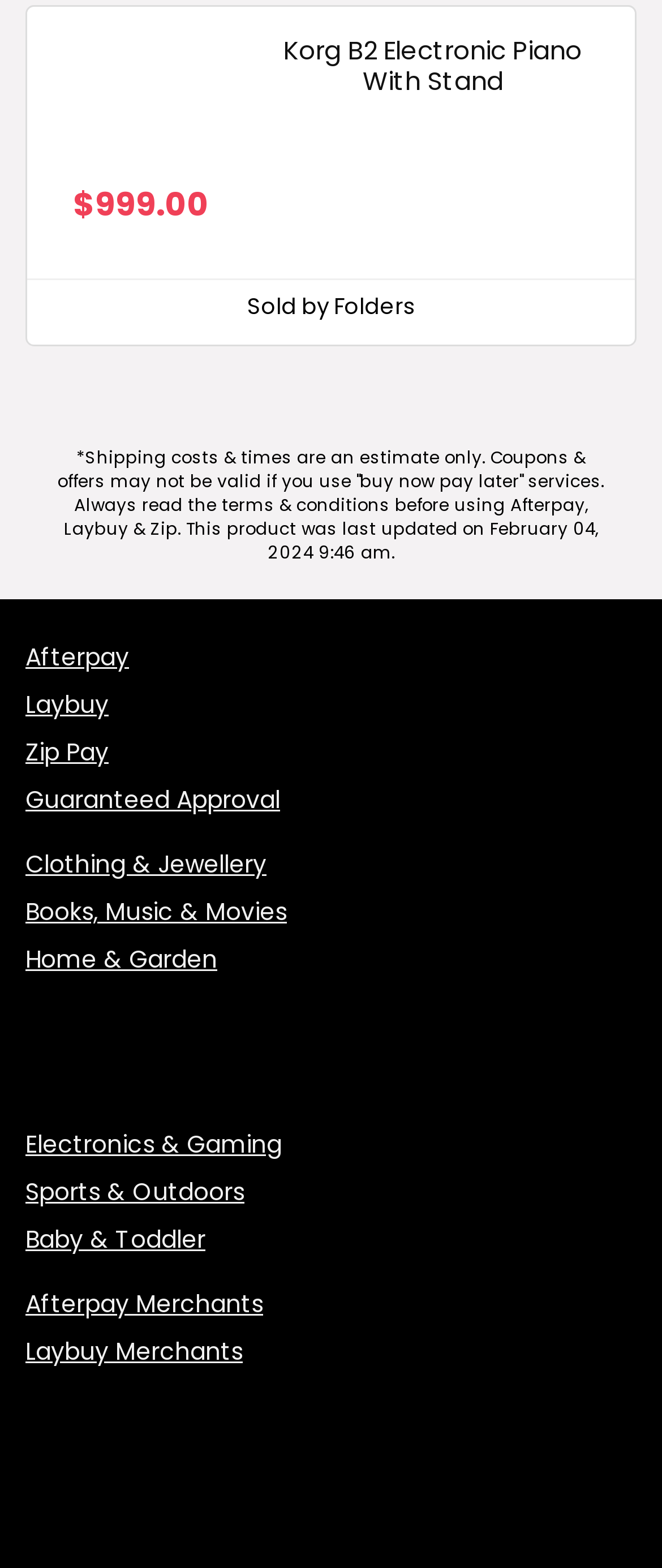Please pinpoint the bounding box coordinates for the region I should click to adhere to this instruction: "Check shipping costs and times".

[0.087, 0.284, 0.913, 0.361]